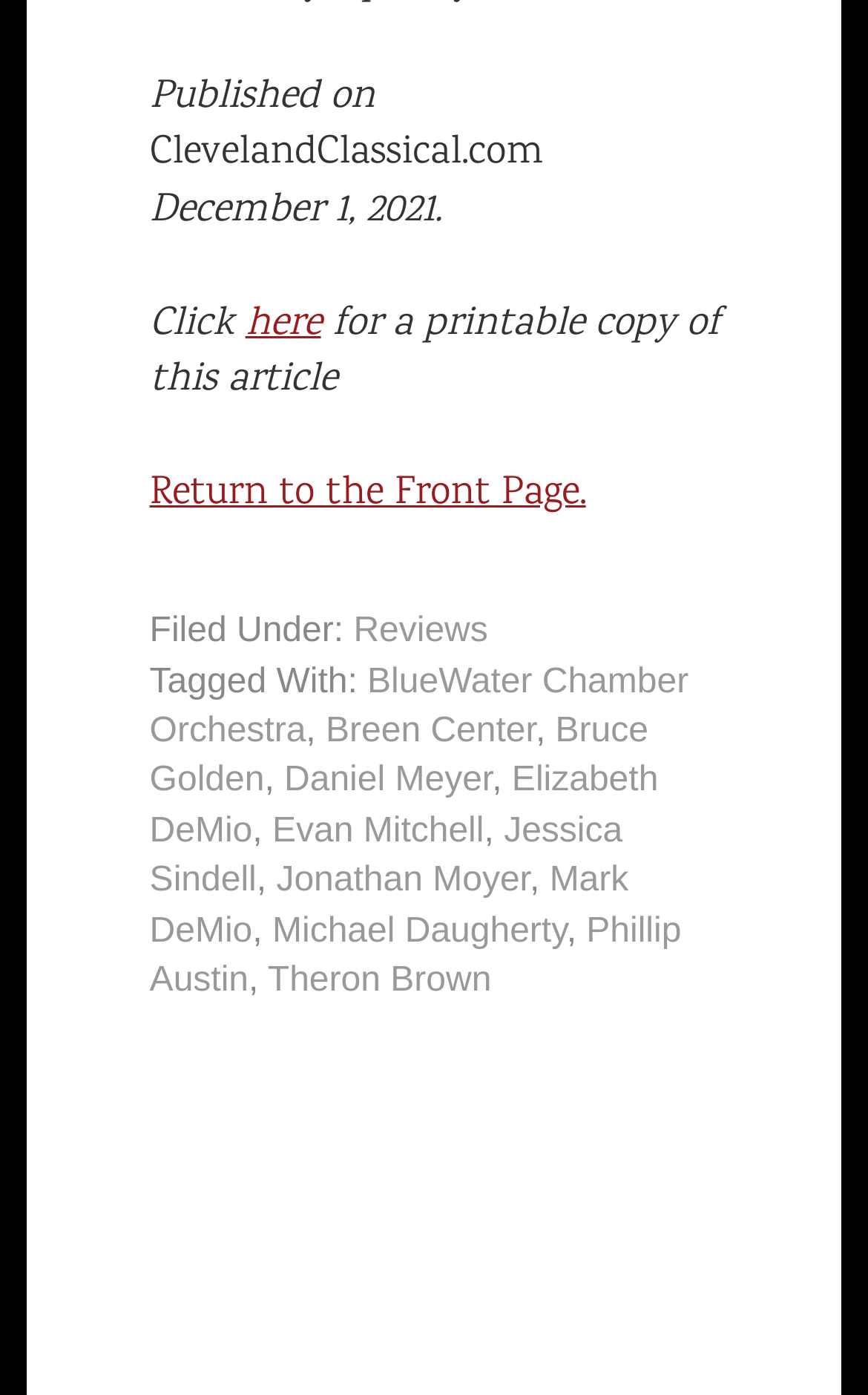What is the category of the article?
Please provide a comprehensive answer based on the contents of the image.

The category of the article can be found in the footer section of the webpage, where it says 'Filed Under:' followed by the link 'Reviews'. This suggests that the article is a review of some sort.